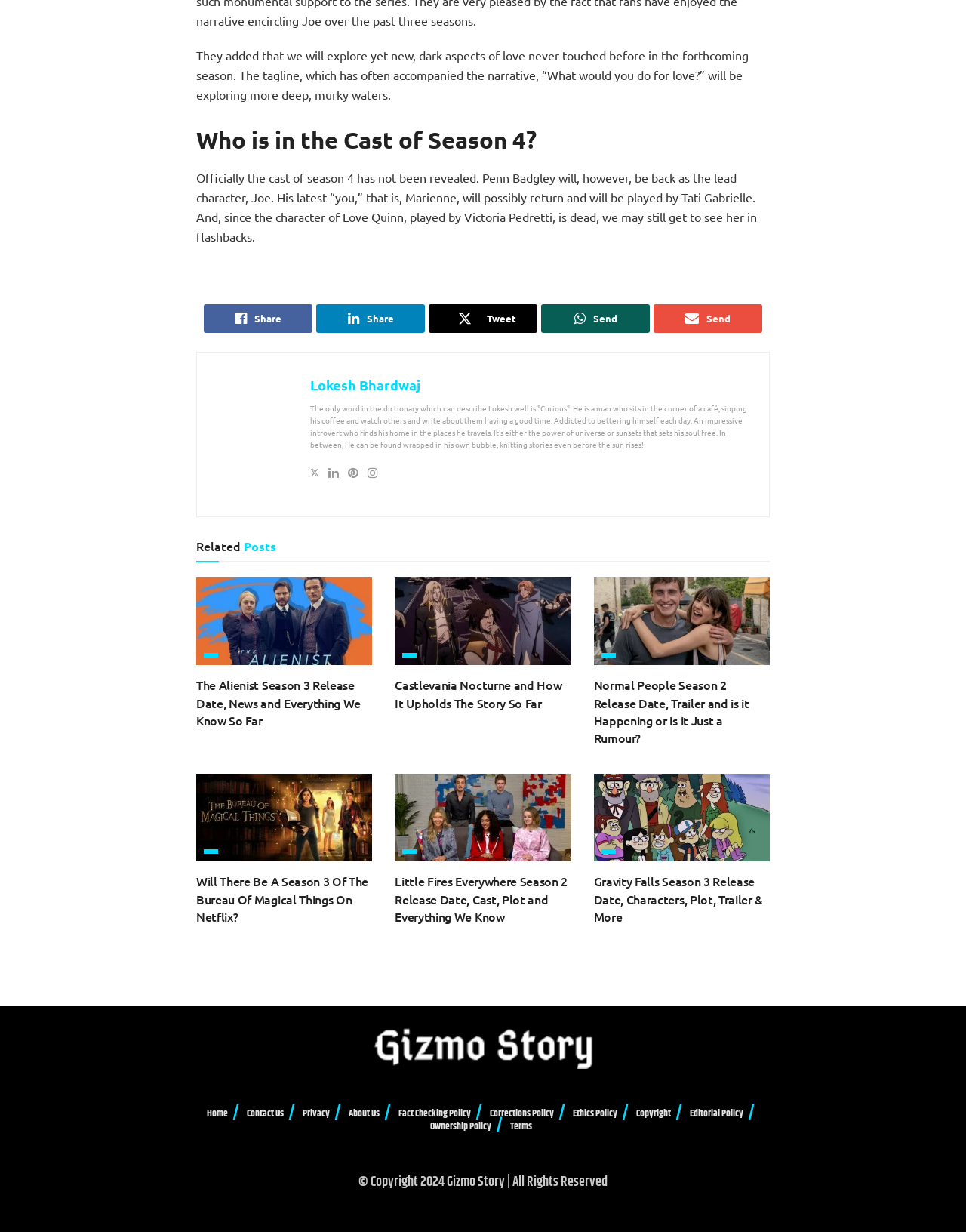What is the copyright year of Gizmo Story?
Look at the screenshot and give a one-word or phrase answer.

2024